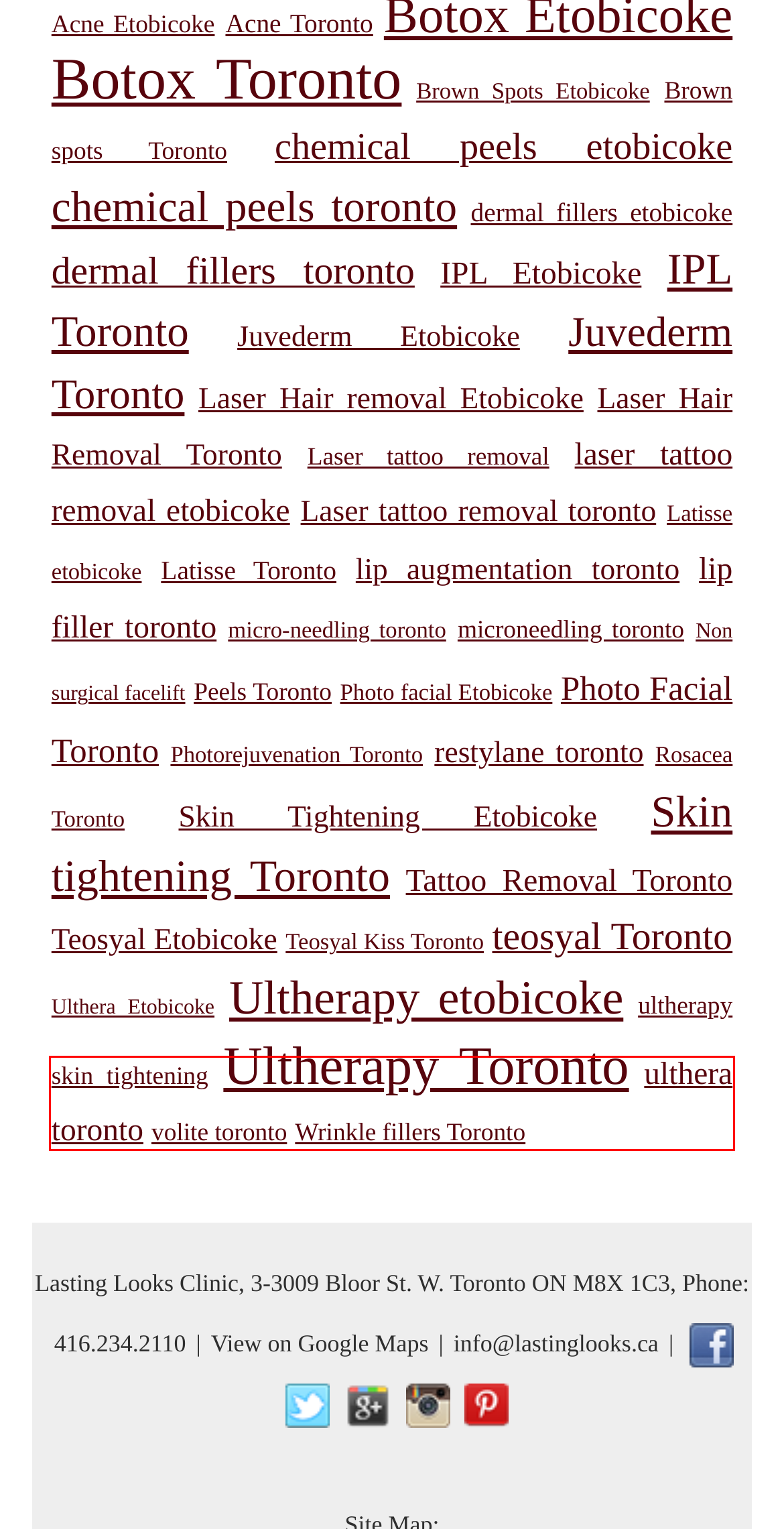Review the webpage screenshot and focus on the UI element within the red bounding box. Select the best-matching webpage description for the new webpage that follows after clicking the highlighted element. Here are the candidates:
A. Tattoo Removal Toronto
B. Ultherapy Toronto
C. lip filler toronto
D. ulthera toronto
E. Laser tattoo removal toronto
F. Laser tattoo removal
G. Laser Hair removal Etobicoke
H. micro-needling toronto

D